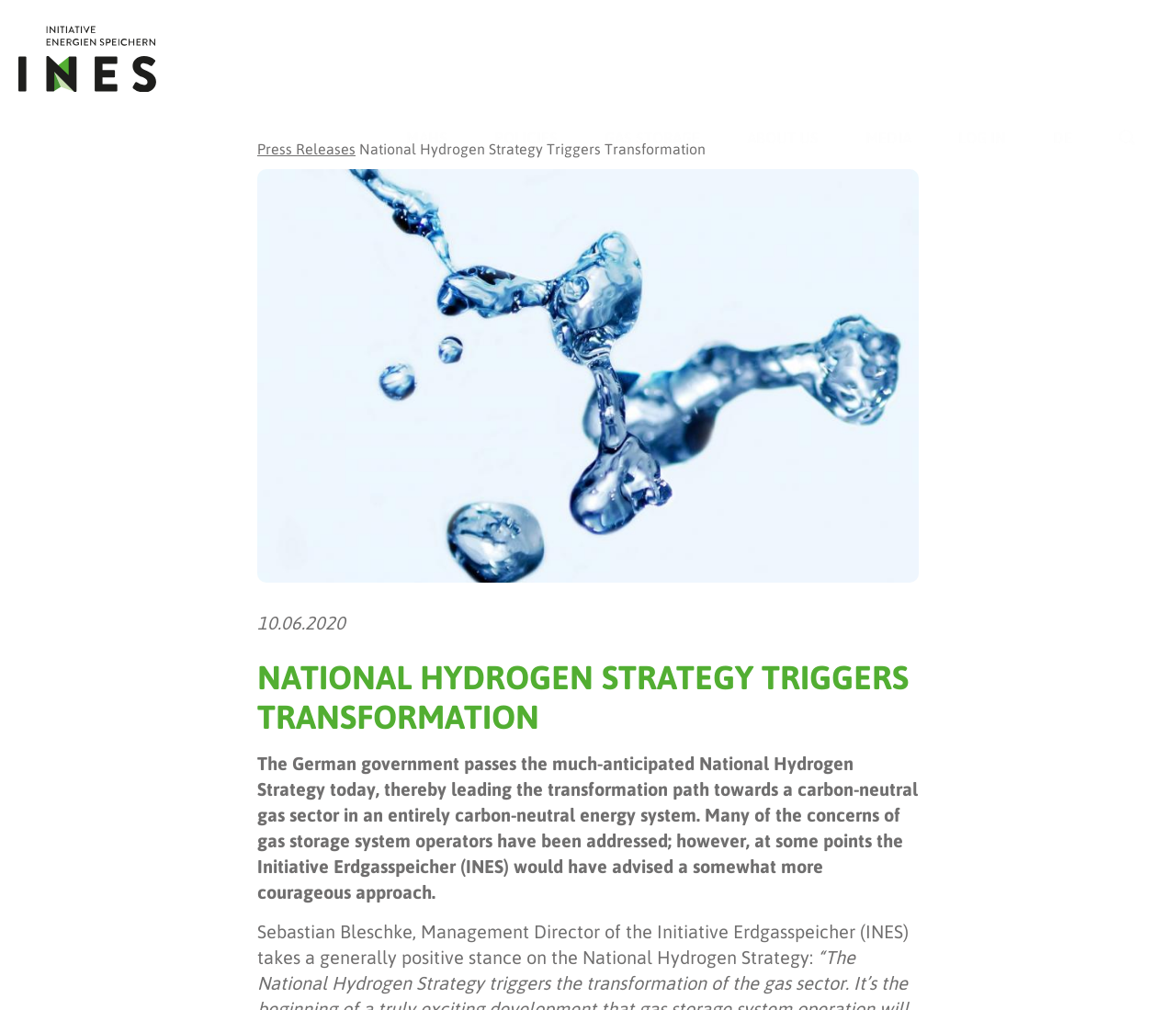Can you find the bounding box coordinates of the area I should click to execute the following instruction: "Click on 'What Is A Major Benefit Of Reducing Batch Size'"?

None